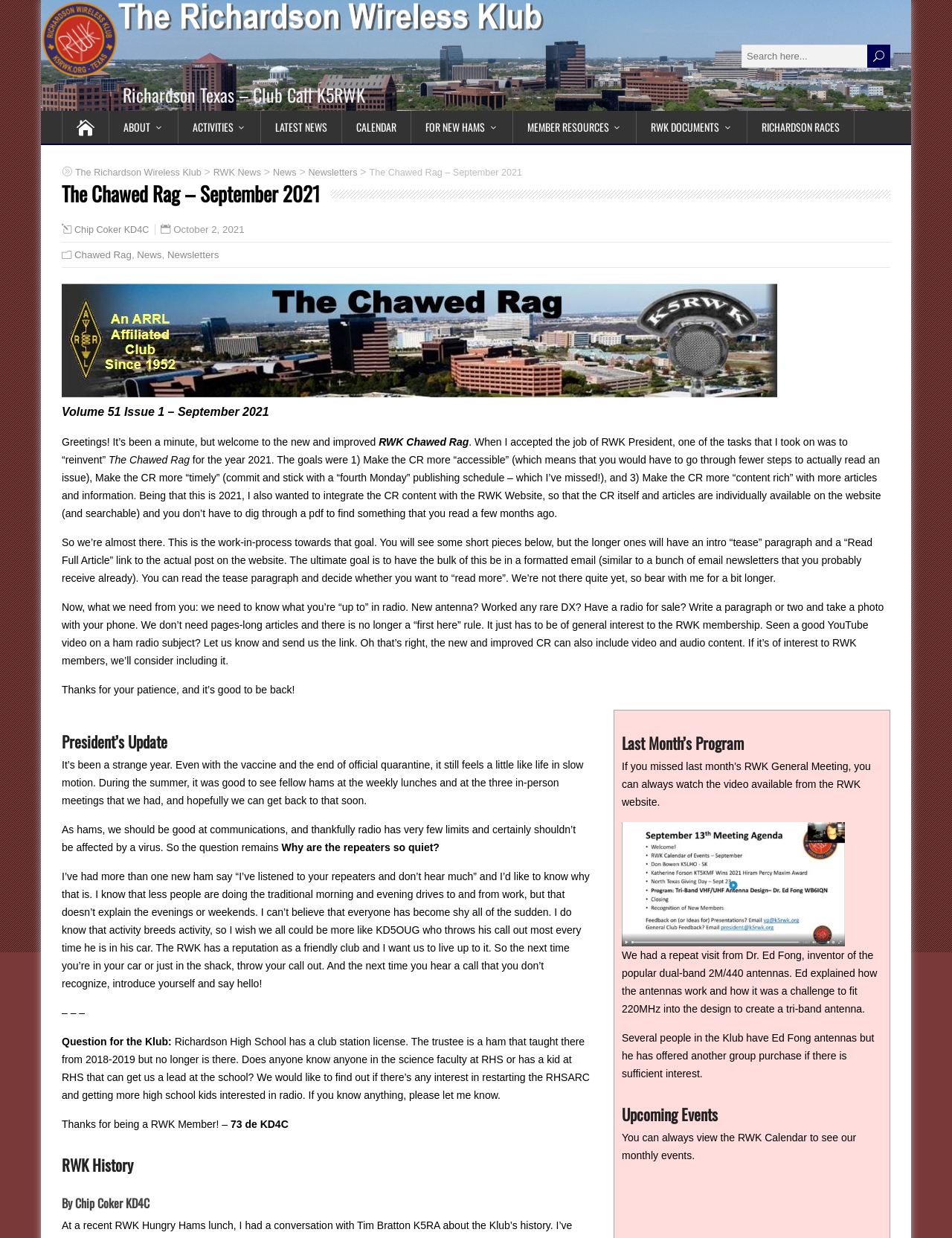Please identify the bounding box coordinates of where to click in order to follow the instruction: "Watch last month's RWK General Meeting video".

[0.653, 0.752, 0.888, 0.762]